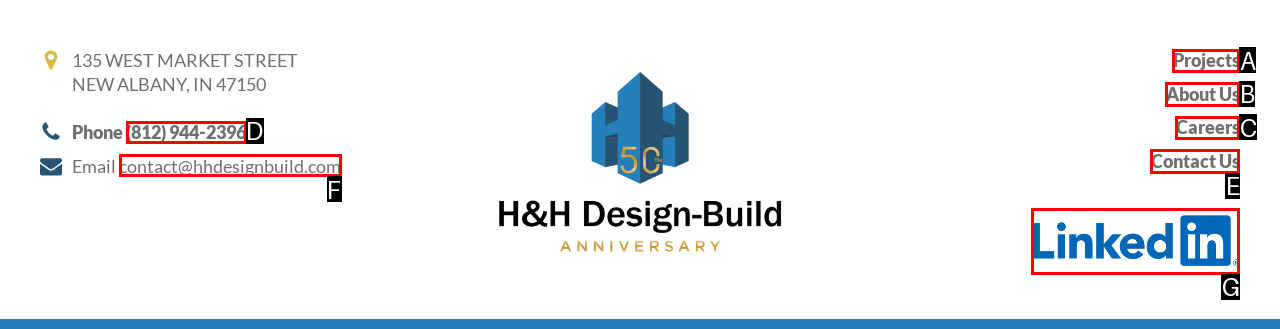Given the description: parent_node: Projects
Identify the letter of the matching UI element from the options.

G